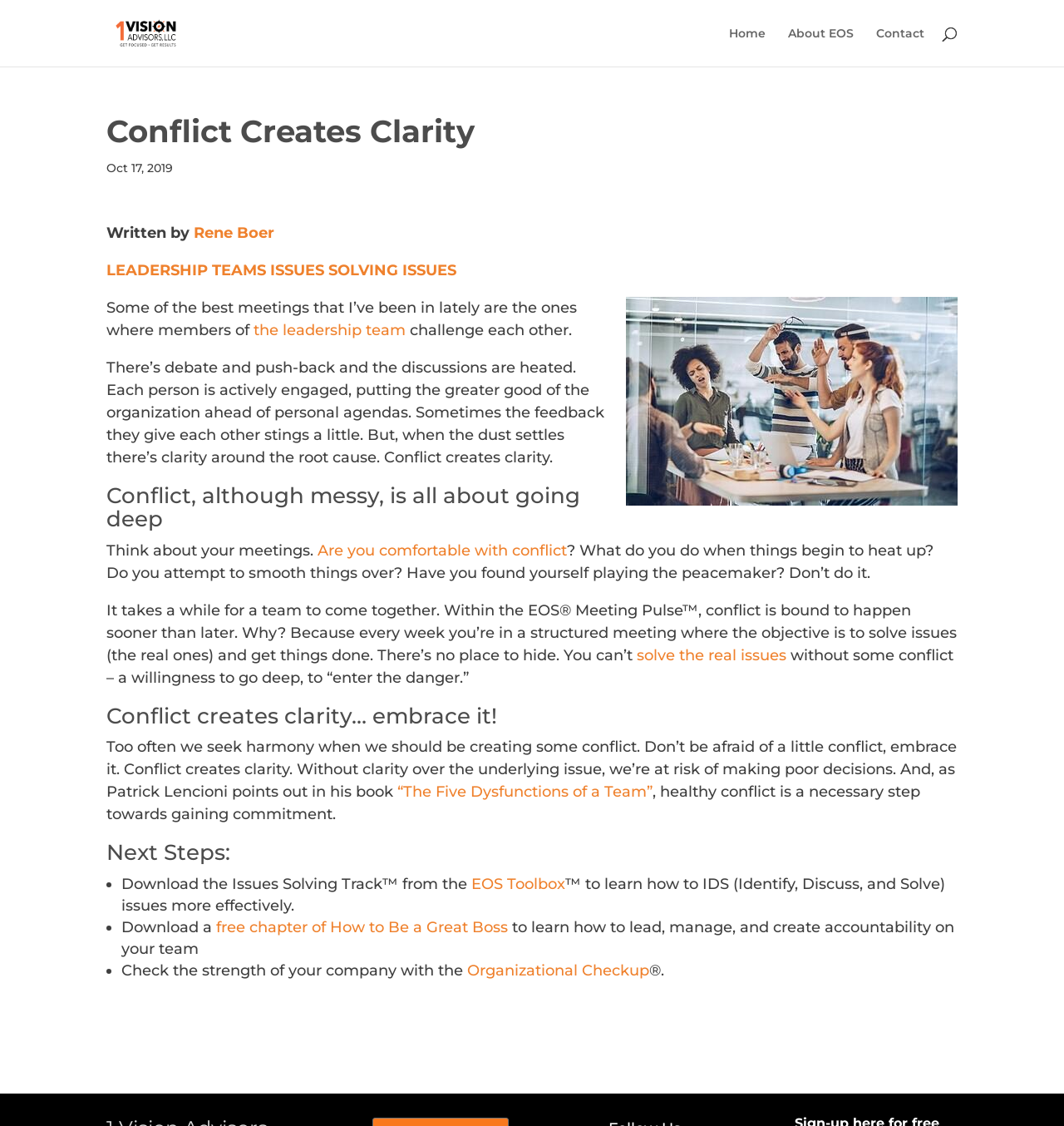Kindly provide the bounding box coordinates of the section you need to click on to fulfill the given instruction: "Download the 'EOS Toolbox'".

[0.443, 0.777, 0.531, 0.793]